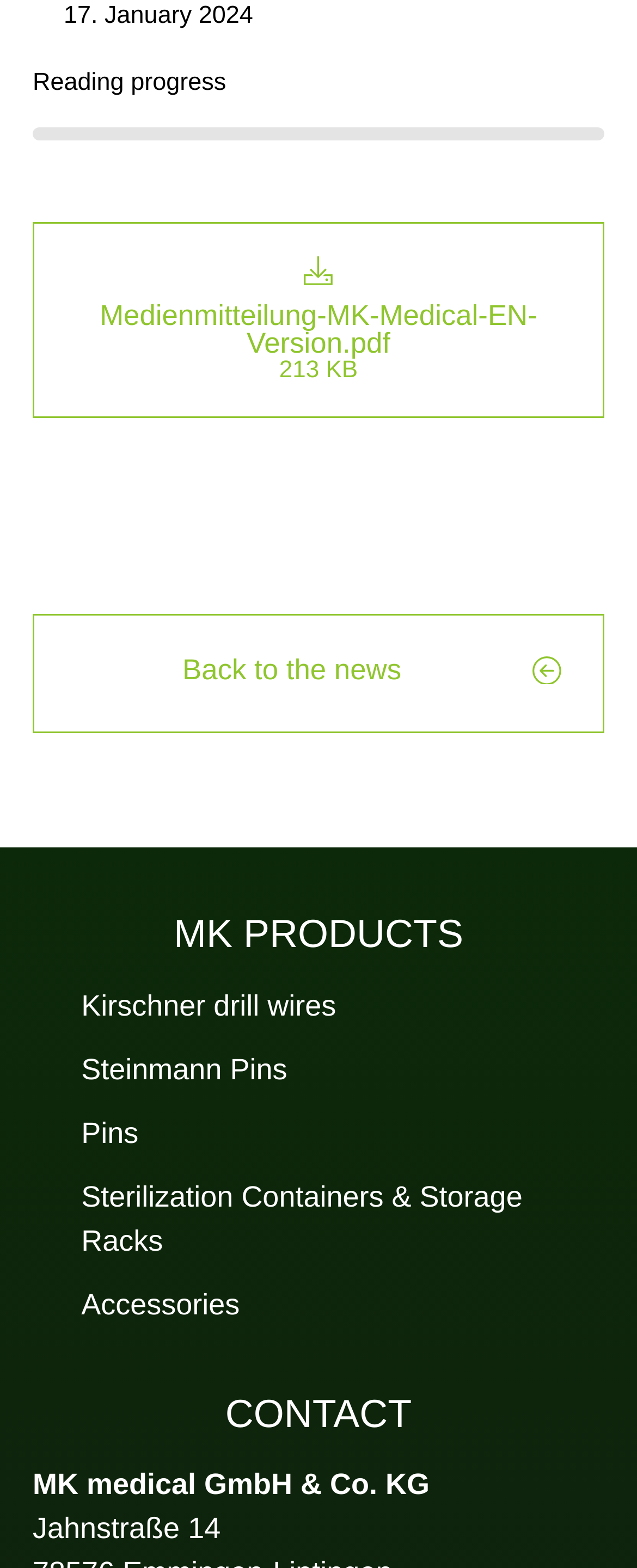From the webpage screenshot, identify the region described by Sterilization Containers & Storage Racks. Provide the bounding box coordinates as (top-left x, top-left y, bottom-right x, bottom-right y), with each value being a floating point number between 0 and 1.

[0.051, 0.749, 0.949, 0.806]